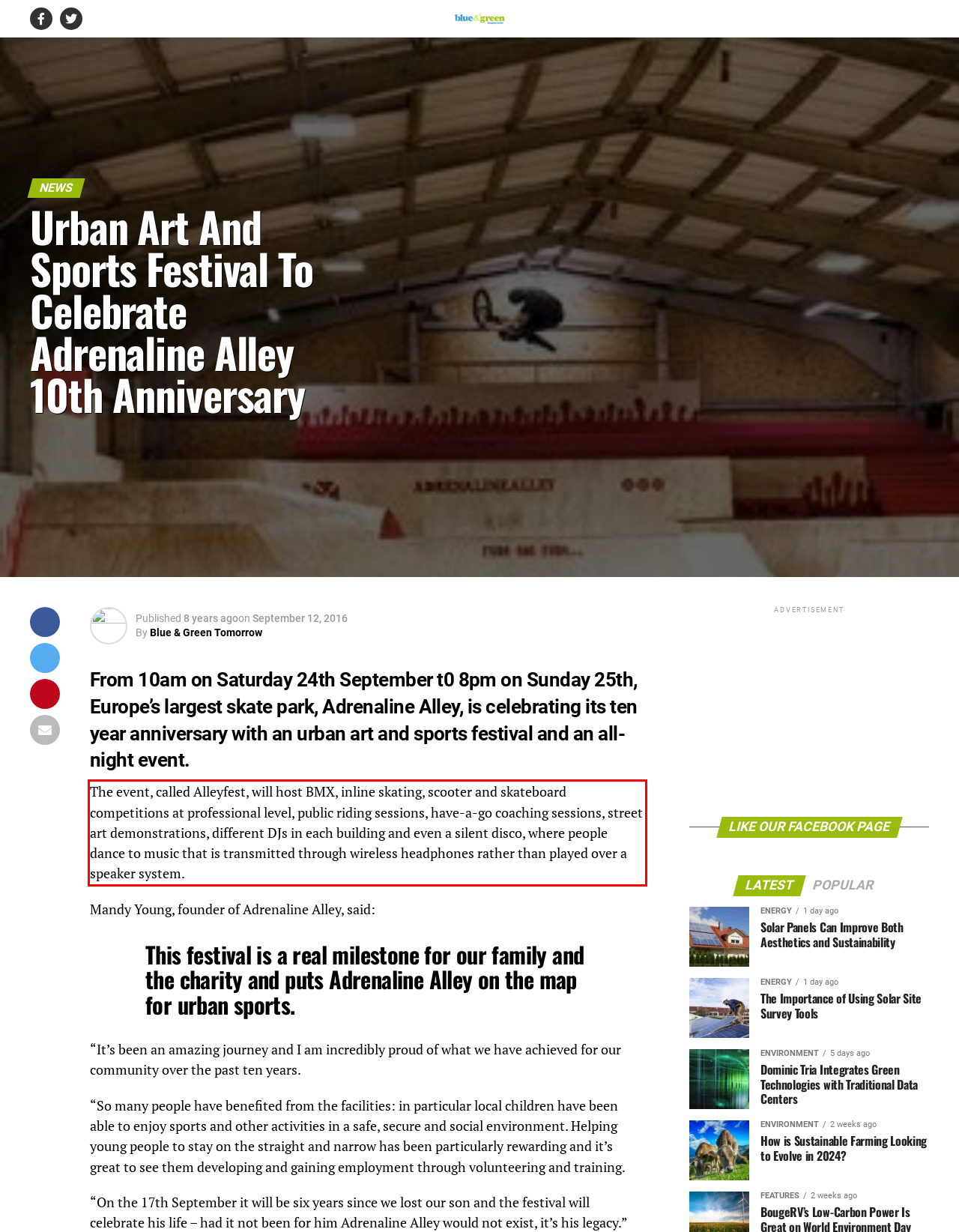The screenshot provided shows a webpage with a red bounding box. Apply OCR to the text within this red bounding box and provide the extracted content.

The event, called Alleyfest, will host BMX, inline skating, scooter and skateboard competitions at professional level, public riding sessions, have-a-go coaching sessions, street art demonstrations, different DJs in each building and even a silent disco, where people dance to music that is transmitted through wireless headphones rather than played over a speaker system.